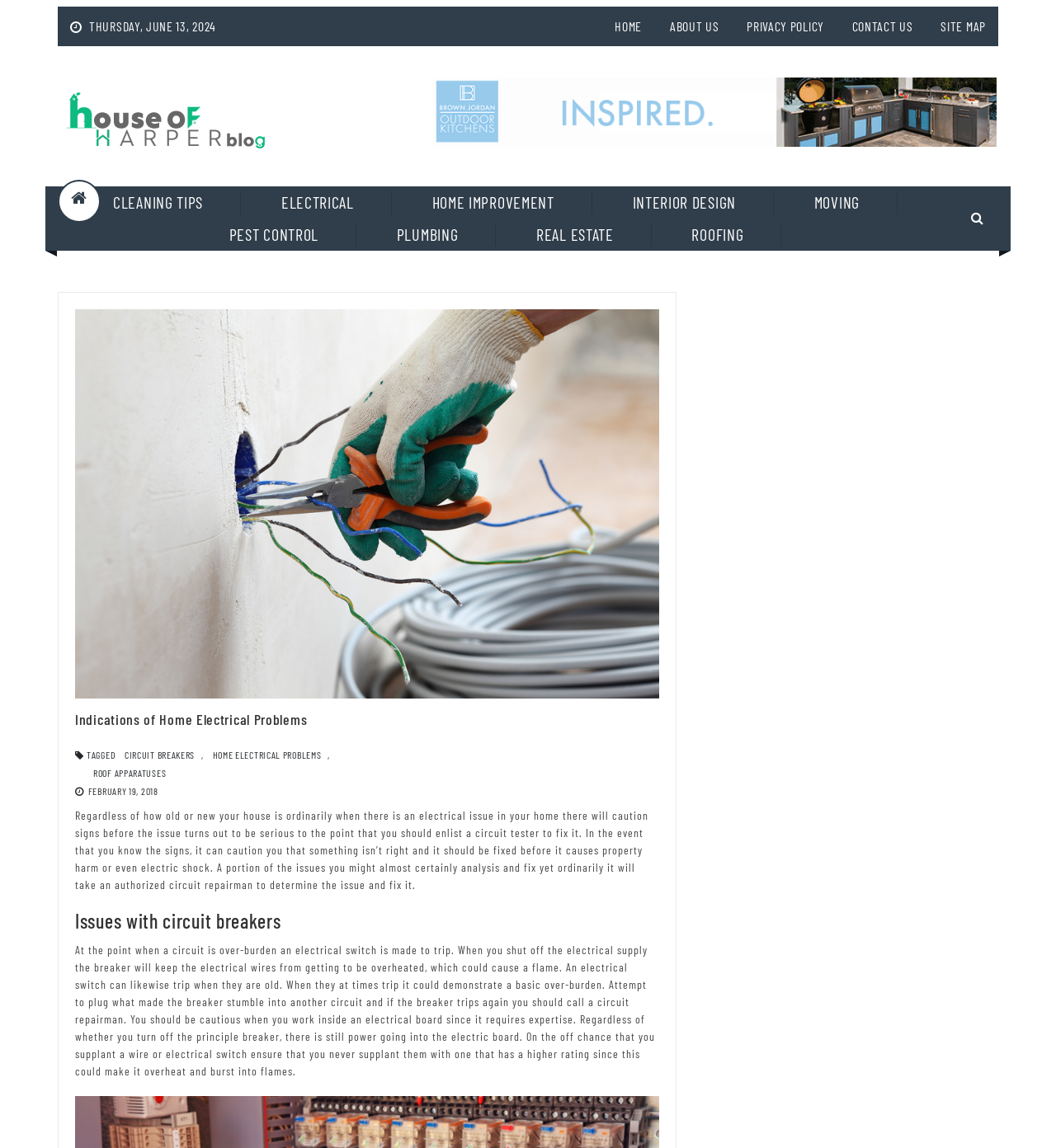Locate the bounding box coordinates of the area to click to fulfill this instruction: "Make an Online Payment". The bounding box should be presented as four float numbers between 0 and 1, in the order [left, top, right, bottom].

None